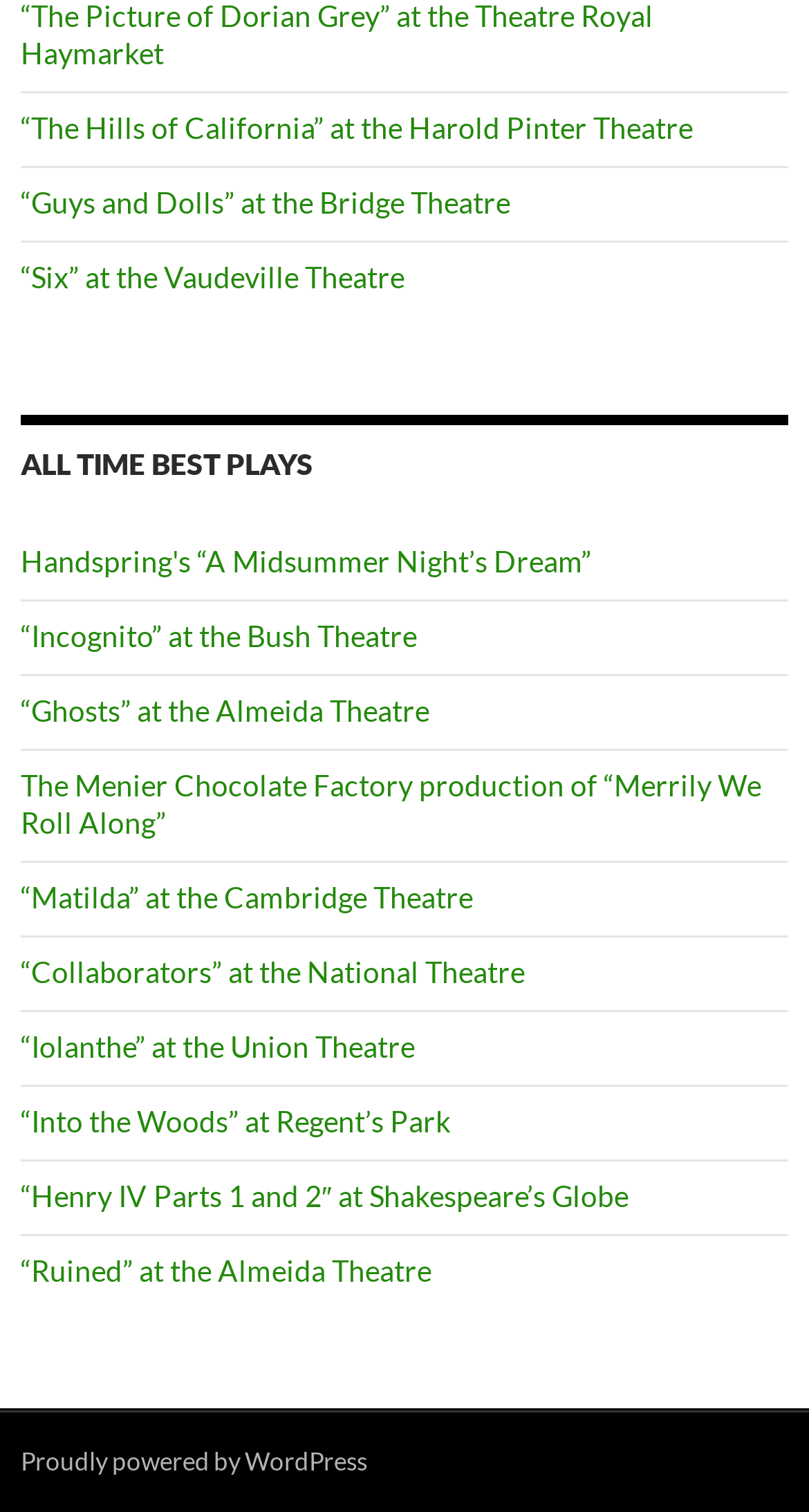What is the name of the platform that powers this website?
Using the image, provide a concise answer in one word or a short phrase.

WordPress